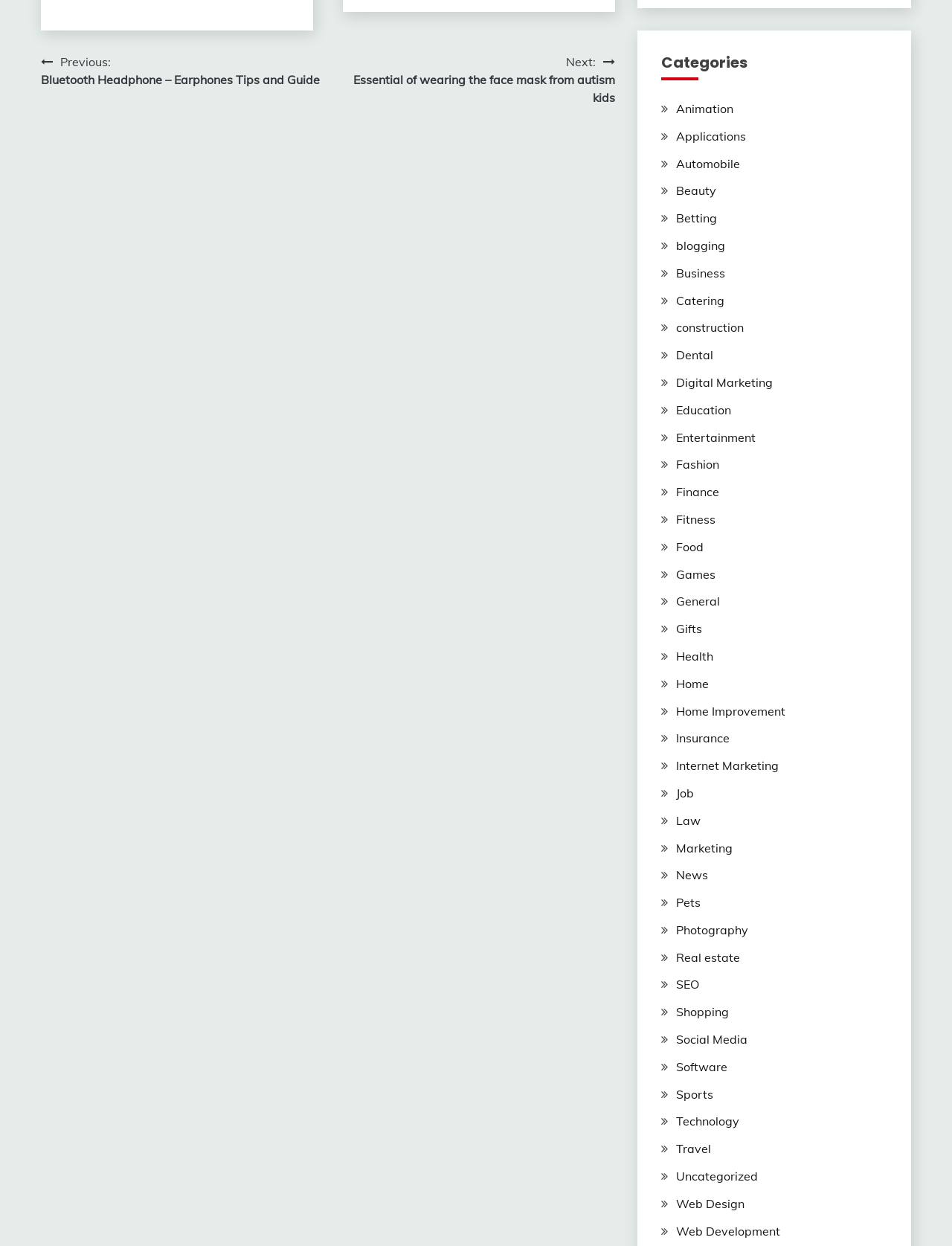Can you find the bounding box coordinates for the element that needs to be clicked to execute this instruction: "Click on the 'Previous' link"? The coordinates should be given as four float numbers between 0 and 1, i.e., [left, top, right, bottom].

[0.043, 0.042, 0.336, 0.071]